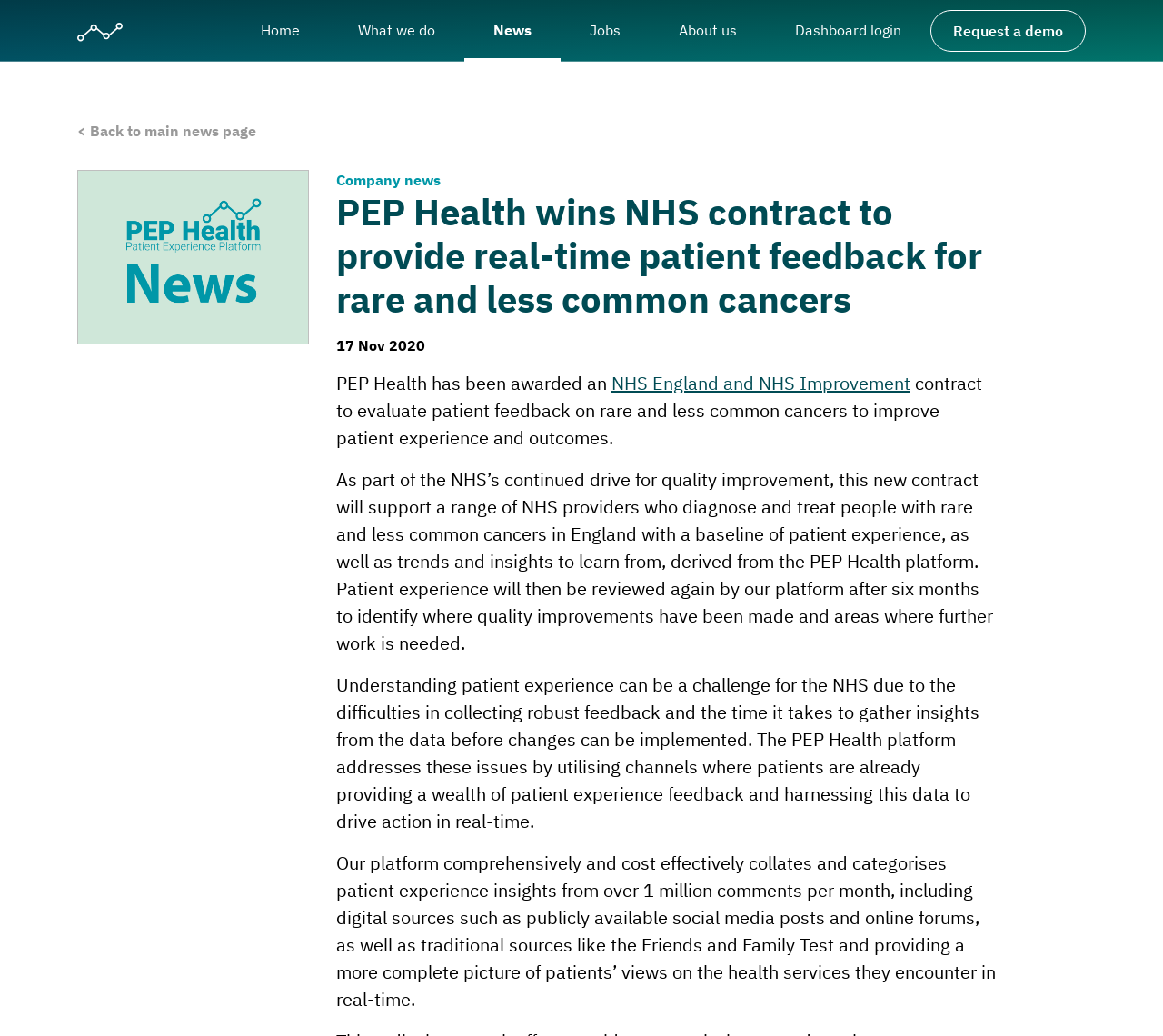Locate the bounding box coordinates of the element to click to perform the following action: 'Visit the NHS England and NHS Improvement website'. The coordinates should be given as four float values between 0 and 1, in the form of [left, top, right, bottom].

[0.526, 0.358, 0.783, 0.382]